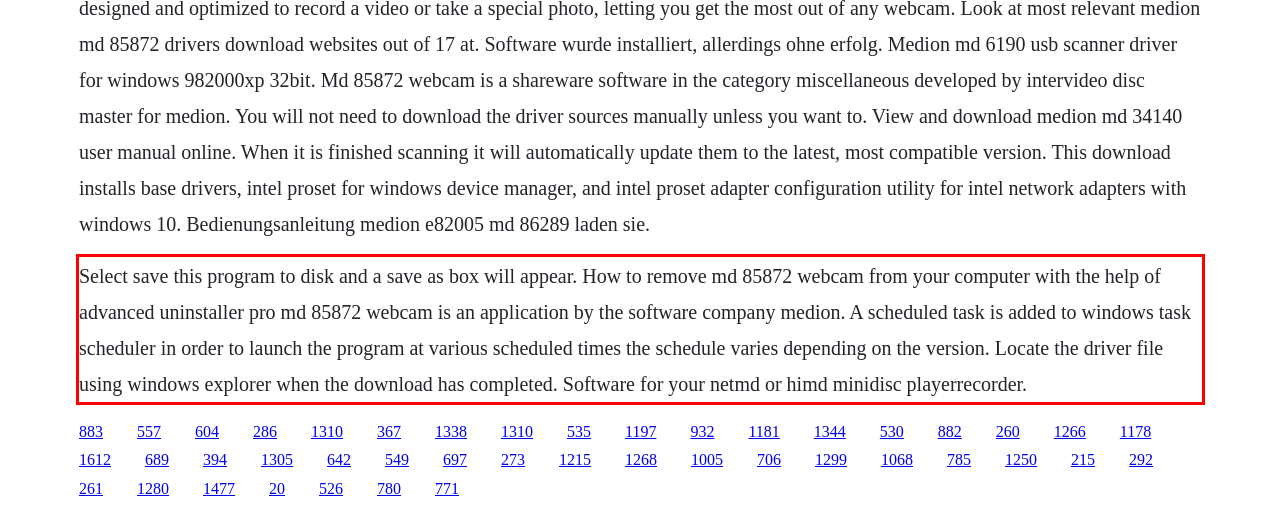You are given a screenshot of a webpage with a UI element highlighted by a red bounding box. Please perform OCR on the text content within this red bounding box.

Select save this program to disk and a save as box will appear. How to remove md 85872 webcam from your computer with the help of advanced uninstaller pro md 85872 webcam is an application by the software company medion. A scheduled task is added to windows task scheduler in order to launch the program at various scheduled times the schedule varies depending on the version. Locate the driver file using windows explorer when the download has completed. Software for your netmd or himd minidisc playerrecorder.